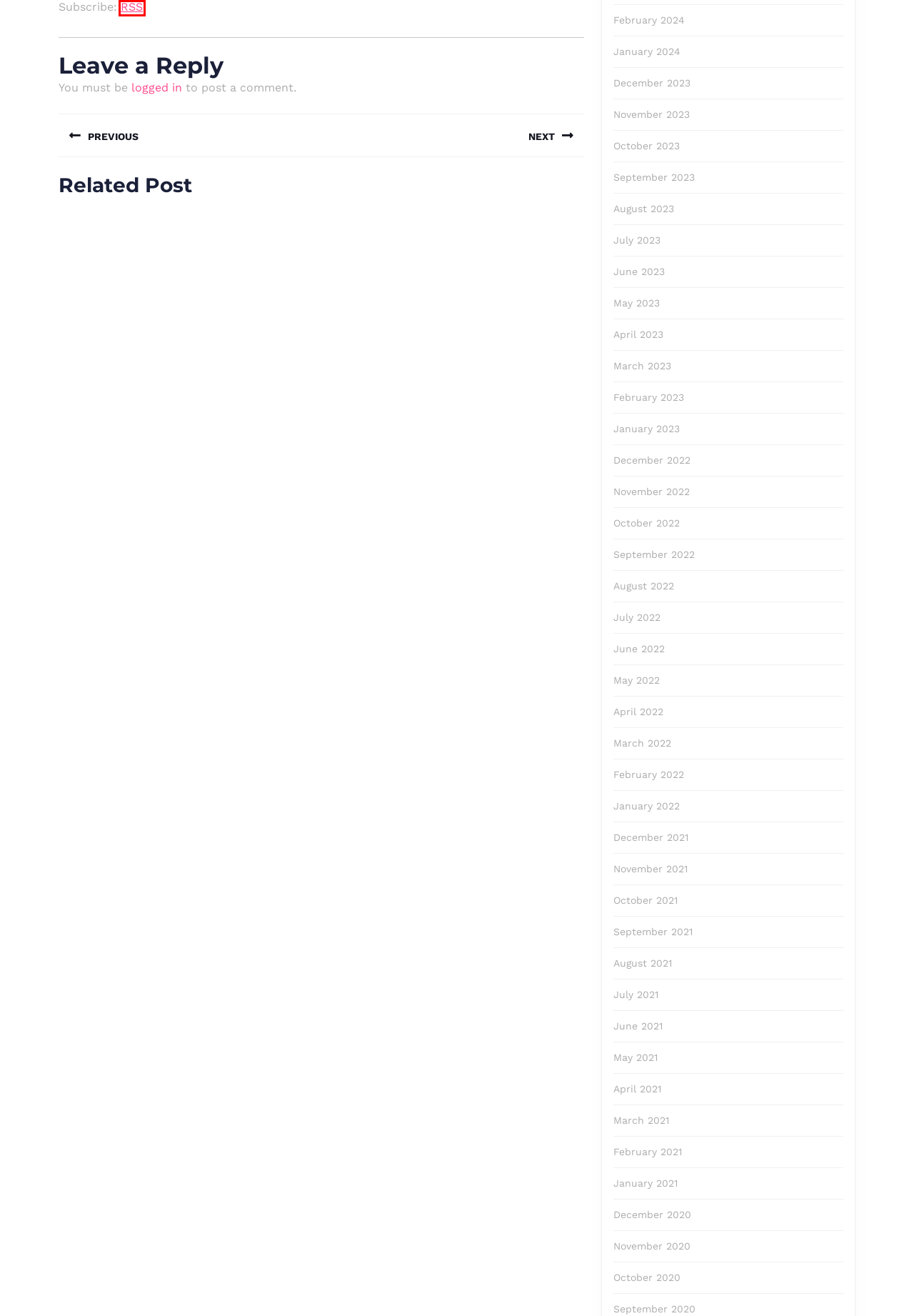You are provided with a screenshot of a webpage that has a red bounding box highlighting a UI element. Choose the most accurate webpage description that matches the new webpage after clicking the highlighted element. Here are your choices:
A. July 2022 – The Rack Radio Show
B. The Rack 09-19-19 – The Rack Radio Show
C. October 2022 – The Rack Radio Show
D. June 2023 – The Rack Radio Show
E. The Rack Radio Show
F. December 2020 – The Rack Radio Show
G. November 2022 – The Rack Radio Show
H. February 2024 – The Rack Radio Show

E